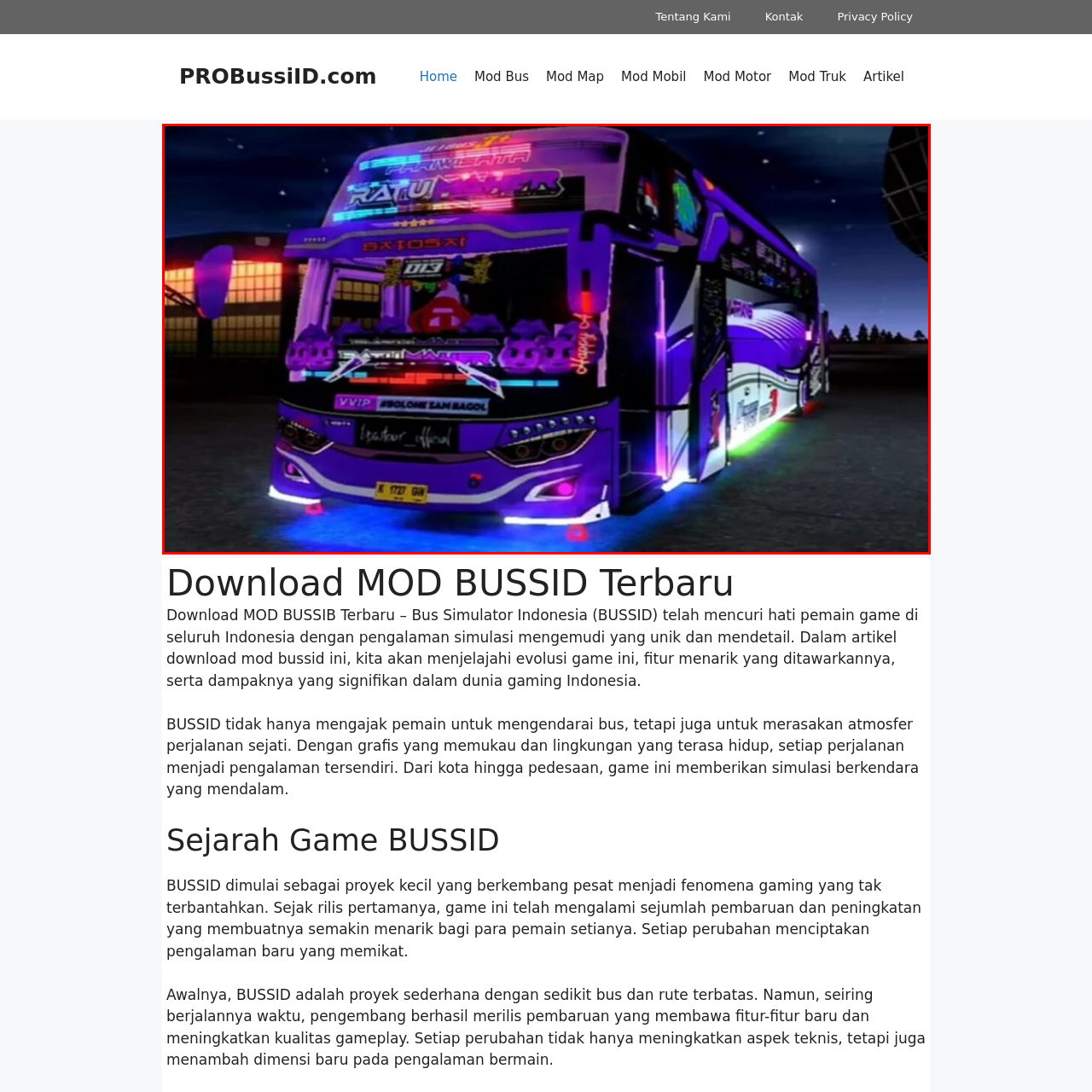Examine the area surrounded by the red box and describe it in detail.

The image showcases a vibrantly designed bus from the popular game Bus Simulator Indonesia (BUSSID). This particular model stands out due to its flashy purple color and intricate decals, which include various artistic elements and graphics that add to its unique character. The bus is adorned with playful designs and colorful lights that create a lively atmosphere, particularly under the night sky, enhancing its visual appeal. This striking vehicle not only reflects the personalization options available in BUSSID but also highlights the game's commitment to providing players with an immersive and engaging driving experience. The combination of aesthetic appeal and detailed design makes this bus a notable example of customization within the game, embodying the fun and creativity that players can explore while driving through diverse landscapes in Indonesia.